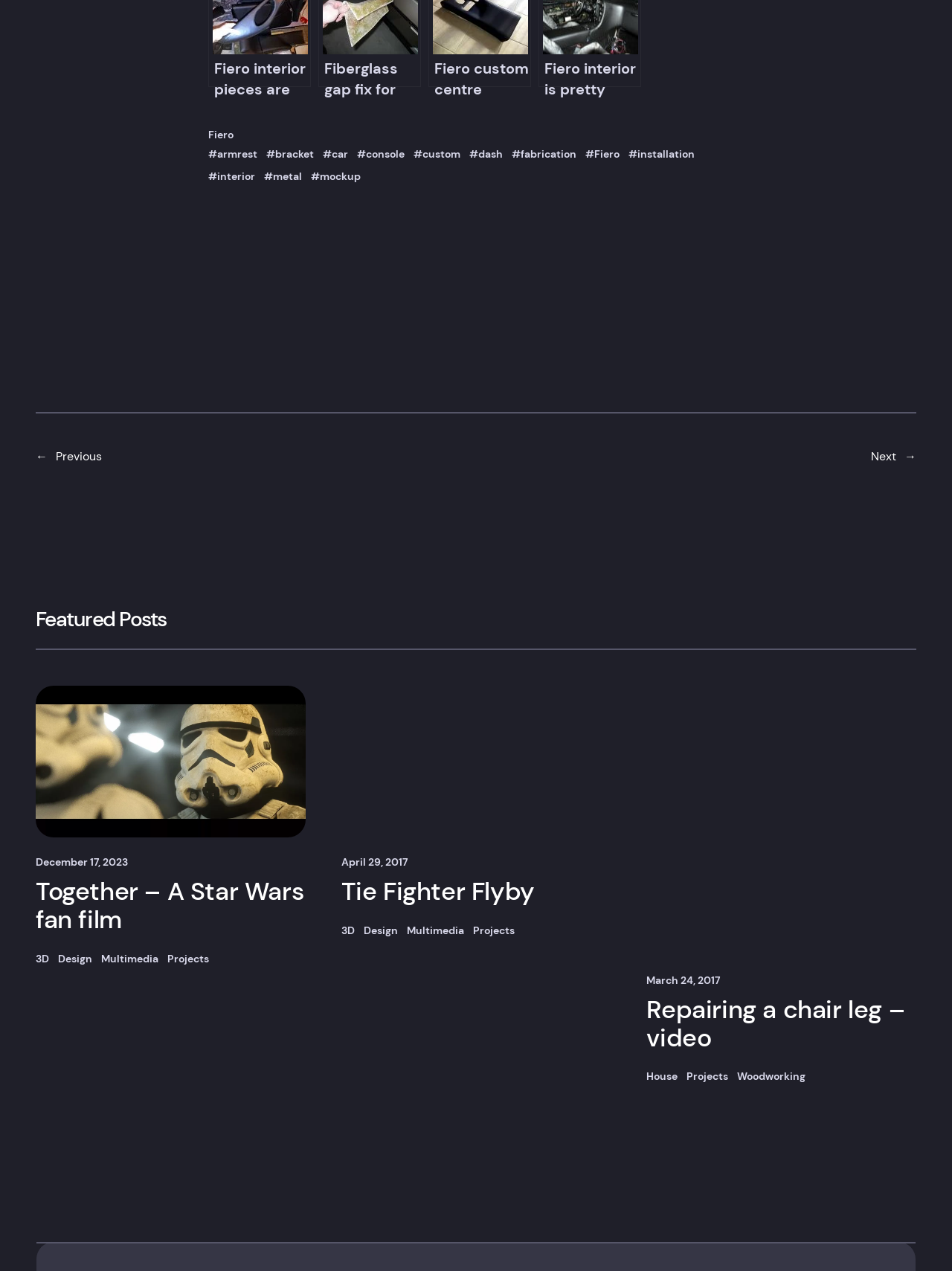Please mark the bounding box coordinates of the area that should be clicked to carry out the instruction: "Watch the 'Repairing a chair leg – video'".

[0.679, 0.539, 0.963, 0.752]